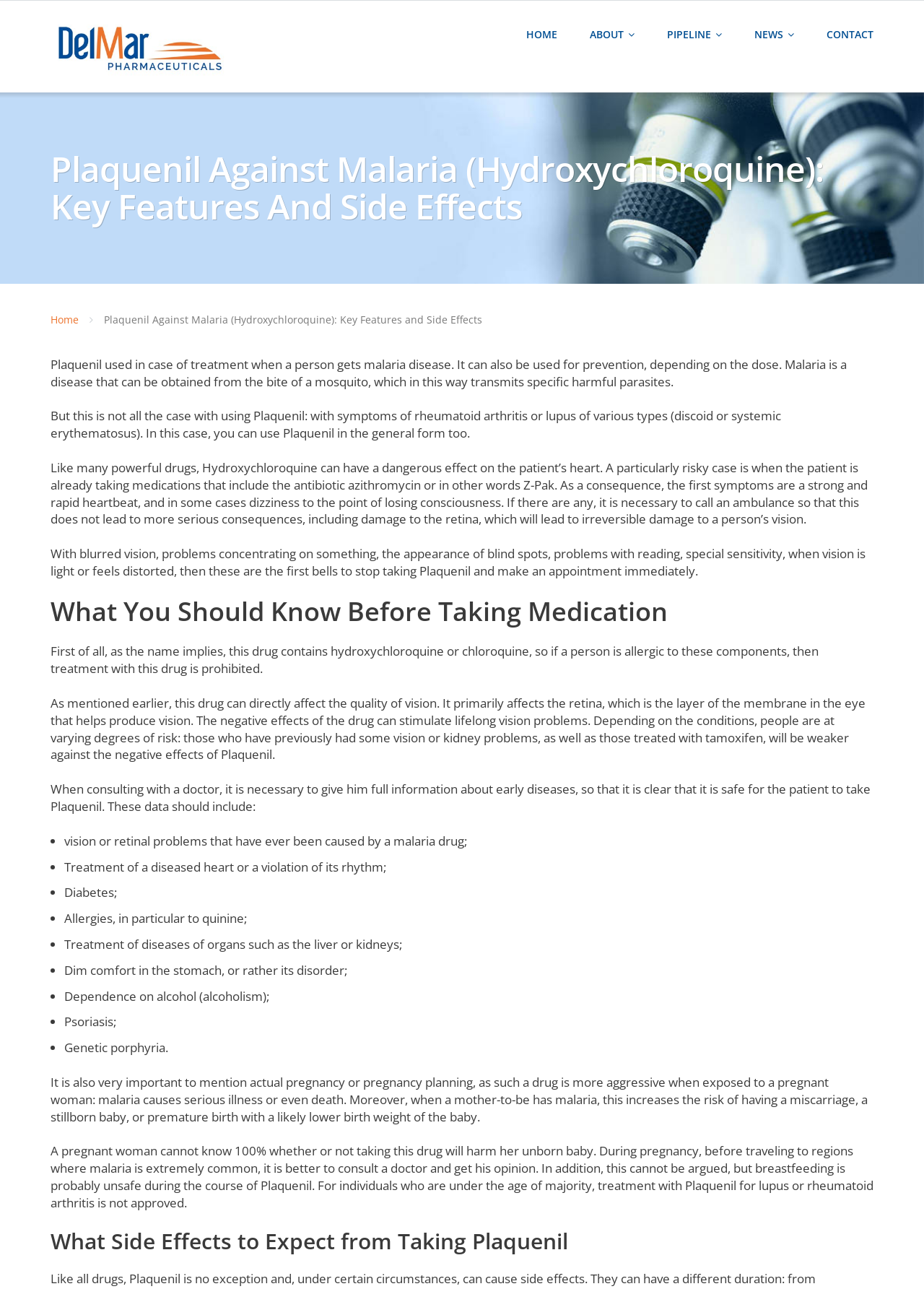Extract the bounding box coordinates of the UI element described: "News". Provide the coordinates in the format [left, top, right, bottom] with values ranging from 0 to 1.

[0.816, 0.015, 0.859, 0.038]